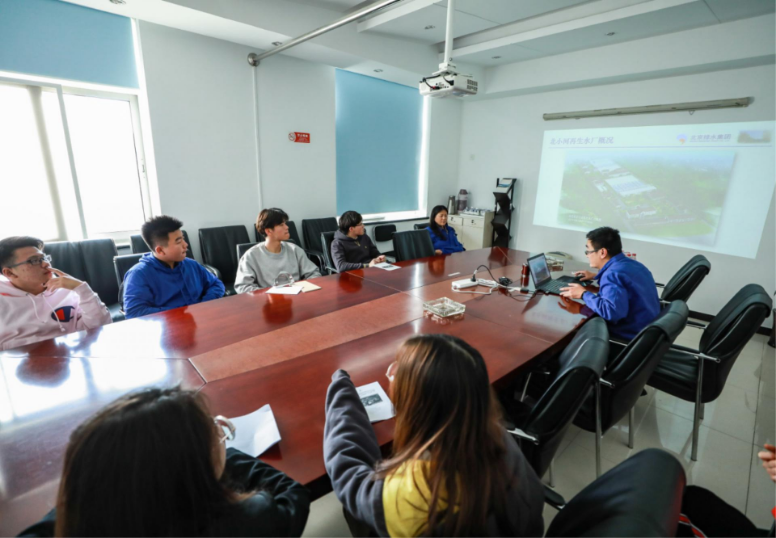What is the purpose of the projector in the classroom?
Answer the question based on the image using a single word or a brief phrase.

To provide visual context